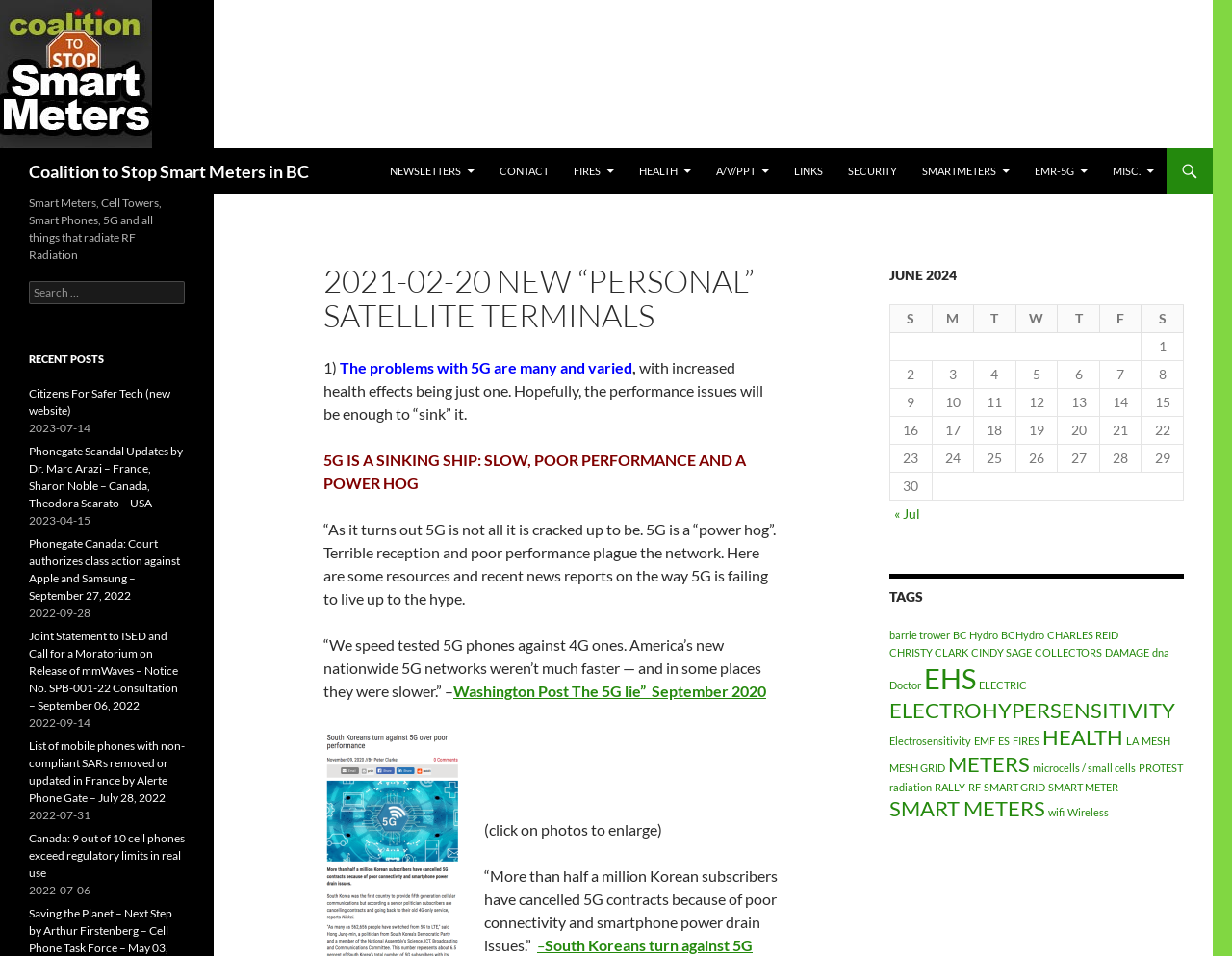Determine the bounding box coordinates of the element's region needed to click to follow the instruction: "Click on the 'HEALTH' link". Provide these coordinates as four float numbers between 0 and 1, formatted as [left, top, right, bottom].

[0.509, 0.155, 0.57, 0.203]